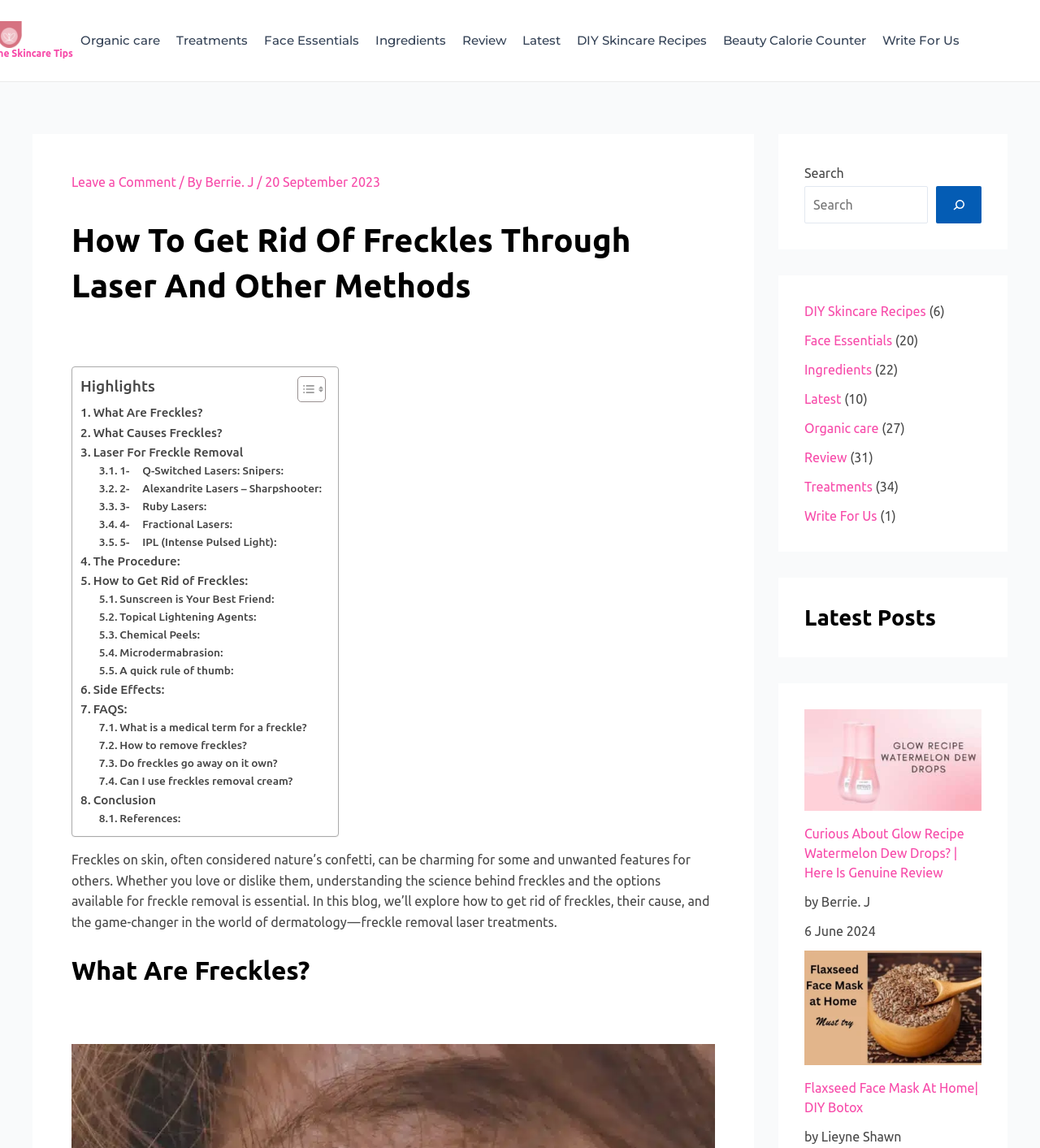Show the bounding box coordinates for the element that needs to be clicked to execute the following instruction: "Read the 'How To Get Rid Of Freckles Through Laser And Other Methods' article". Provide the coordinates in the form of four float numbers between 0 and 1, i.e., [left, top, right, bottom].

[0.069, 0.19, 0.688, 0.269]